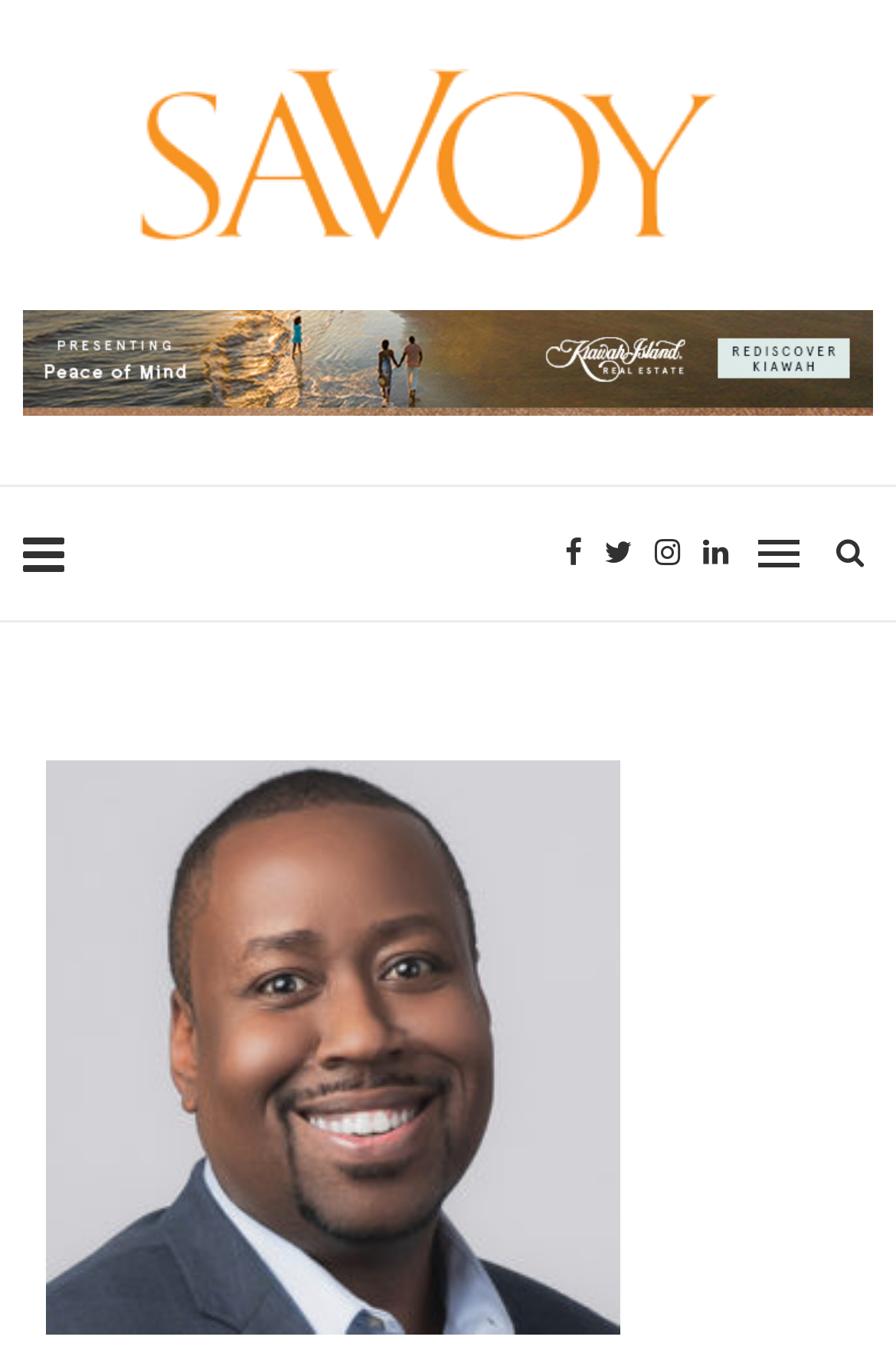Using the format (top-left x, top-left y, bottom-right x, bottom-right y), provide the bounding box coordinates for the described UI element. All values should be floating point numbers between 0 and 1: alt="Savoy"

[0.156, 0.051, 0.844, 0.178]